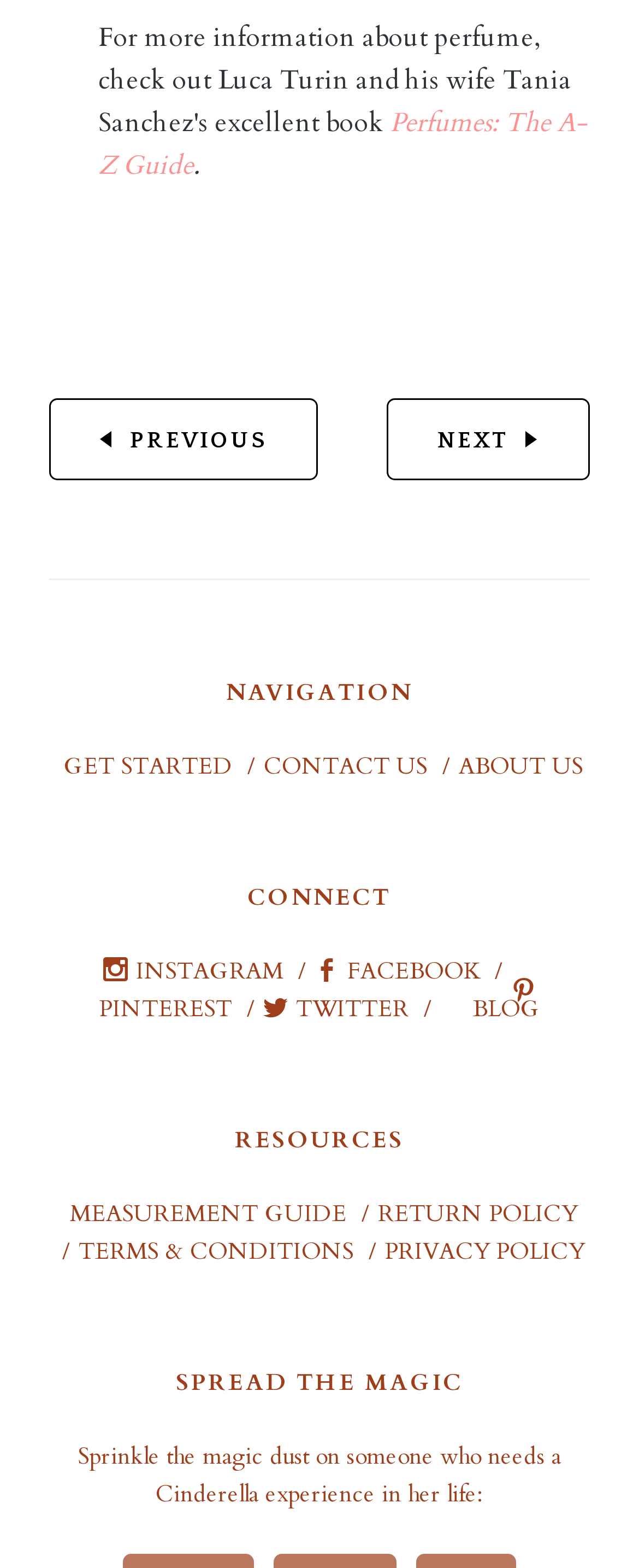Can you provide the bounding box coordinates for the element that should be clicked to implement the instruction: "Enter quantity in the textbox"?

None